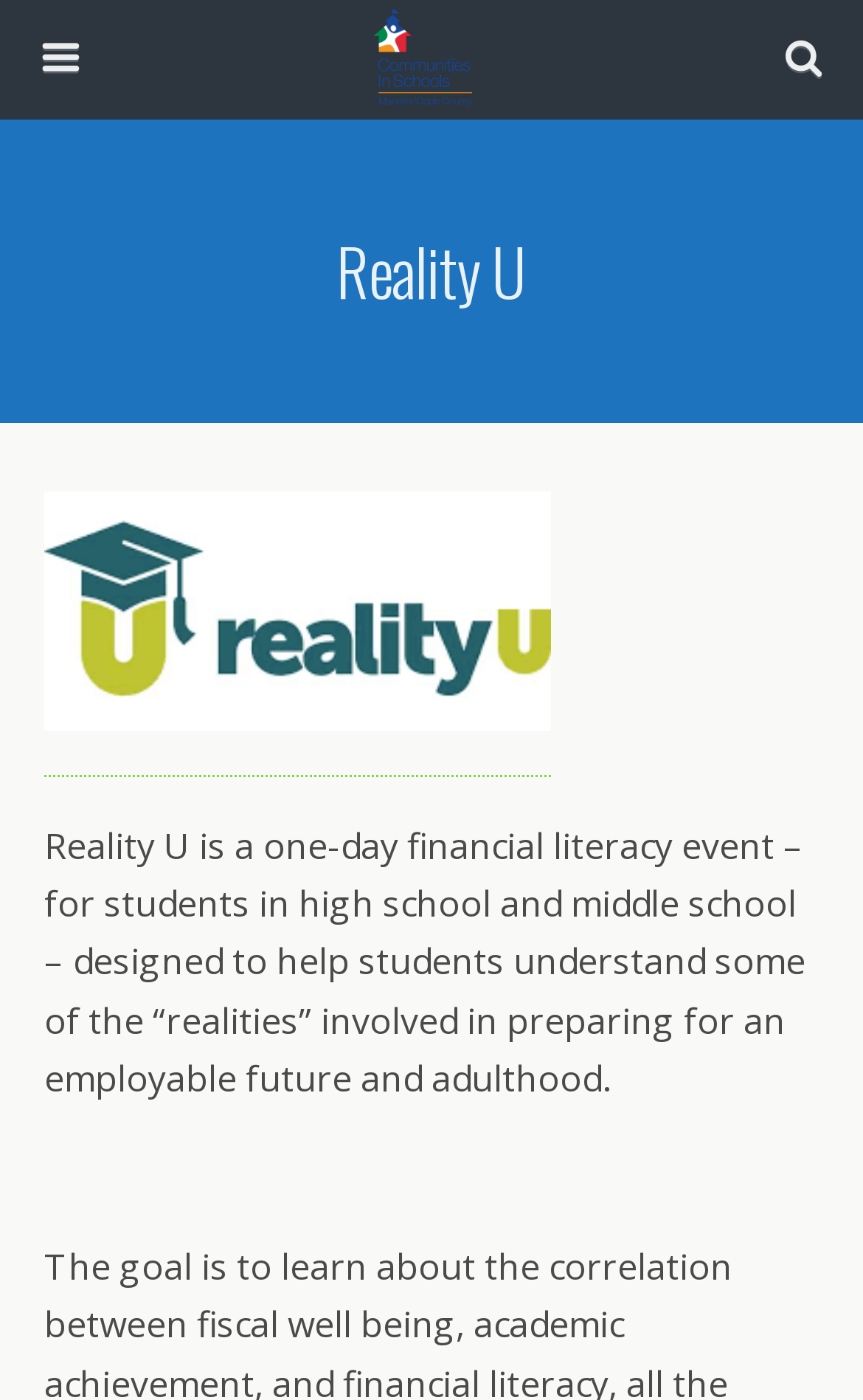Generate a thorough description of the webpage.

The webpage is about Reality U, a financial literacy event for high school and middle school students. At the top left corner, there is a logo image with a link. Below the logo, there is a search bar with a text box and a search button to the right. 

The main heading "Reality U" is centered at the top of the page. Below the heading, there is a paragraph of text that describes the event, explaining that it is designed to help students understand the realities of preparing for an employable future and adulthood. This text takes up most of the page's content area. 

There is also a link on the page, but its text content is empty. It is positioned below the search bar and to the left of the descriptive paragraph.